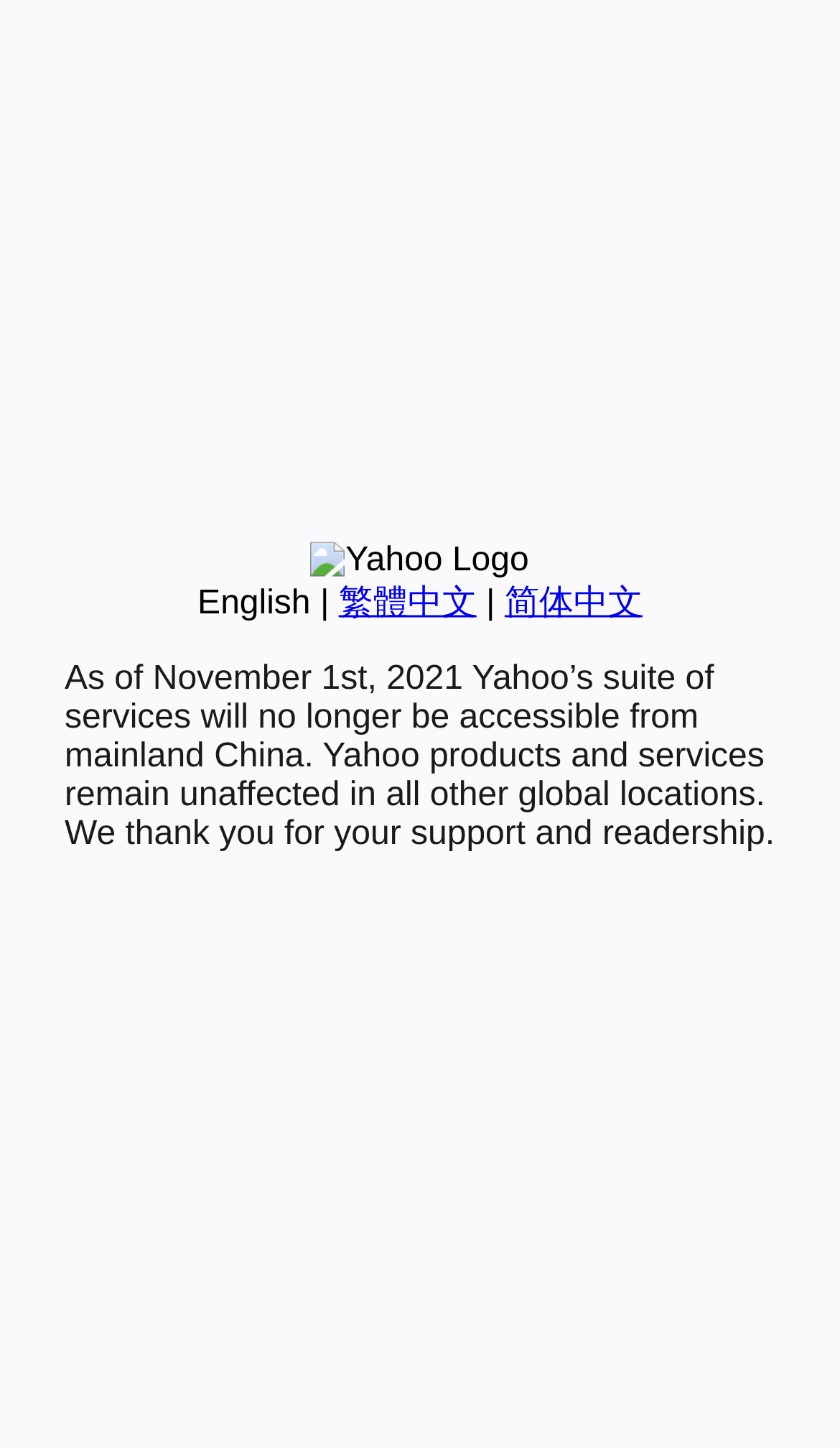Determine the bounding box coordinates in the format (top-left x, top-left y, bottom-right x, bottom-right y). Ensure all values are floating point numbers between 0 and 1. Identify the bounding box of the UI element described by: 繁體中文

[0.403, 0.404, 0.567, 0.429]